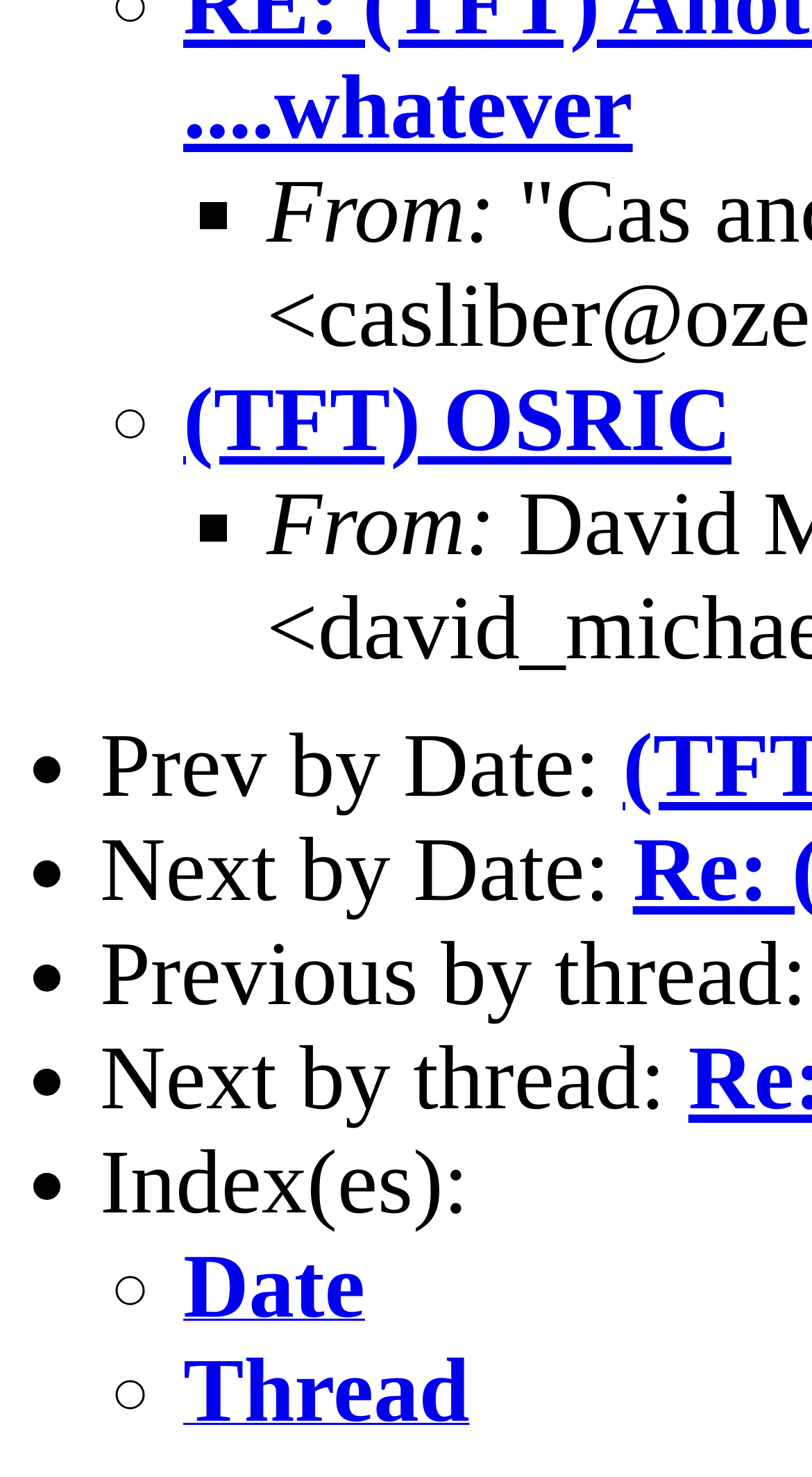Provide a one-word or brief phrase answer to the question:
What is the last text on the webpage?

Index(es):